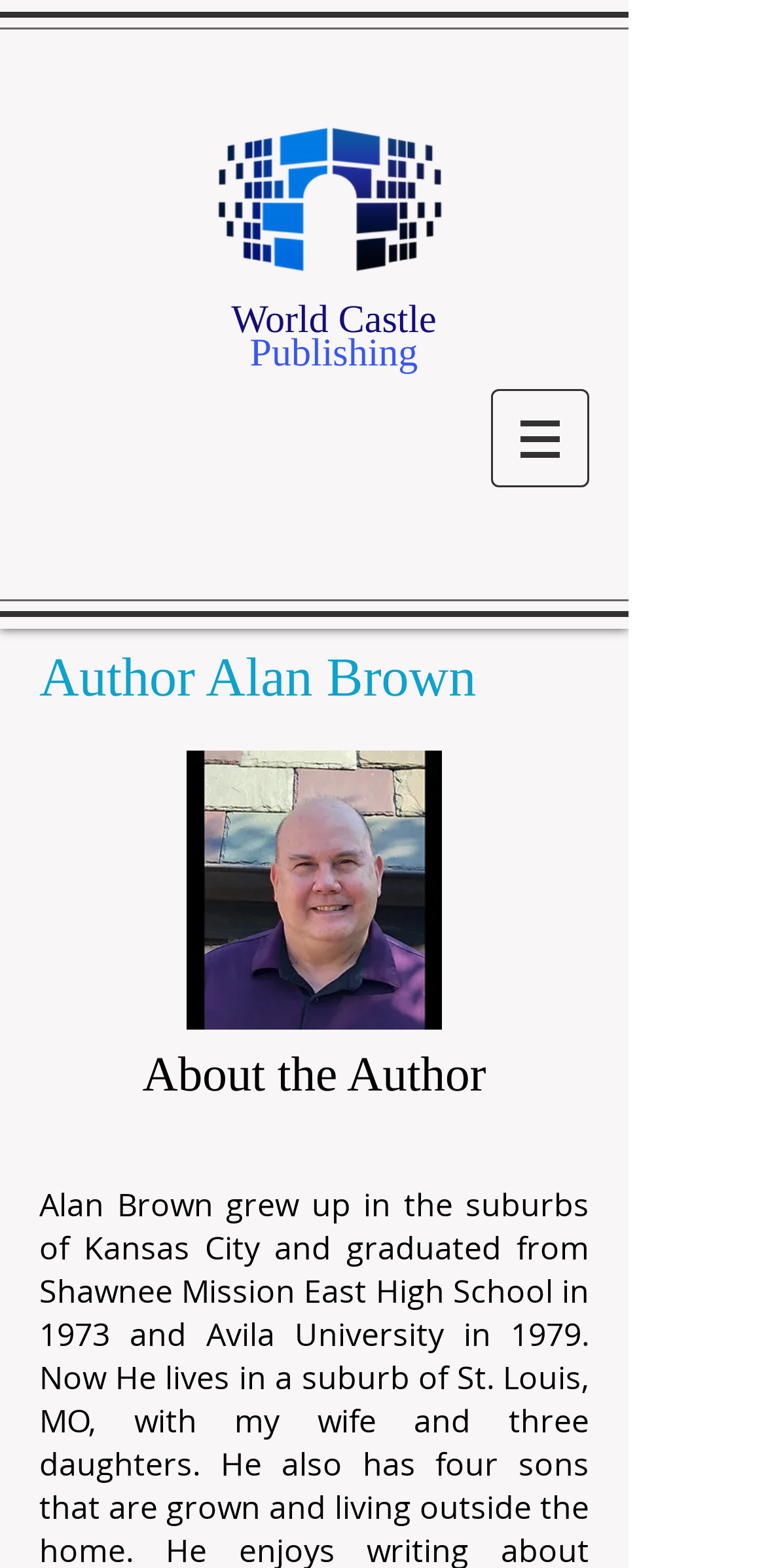What is the author's profession?
Refer to the image and provide a one-word or short phrase answer.

Author